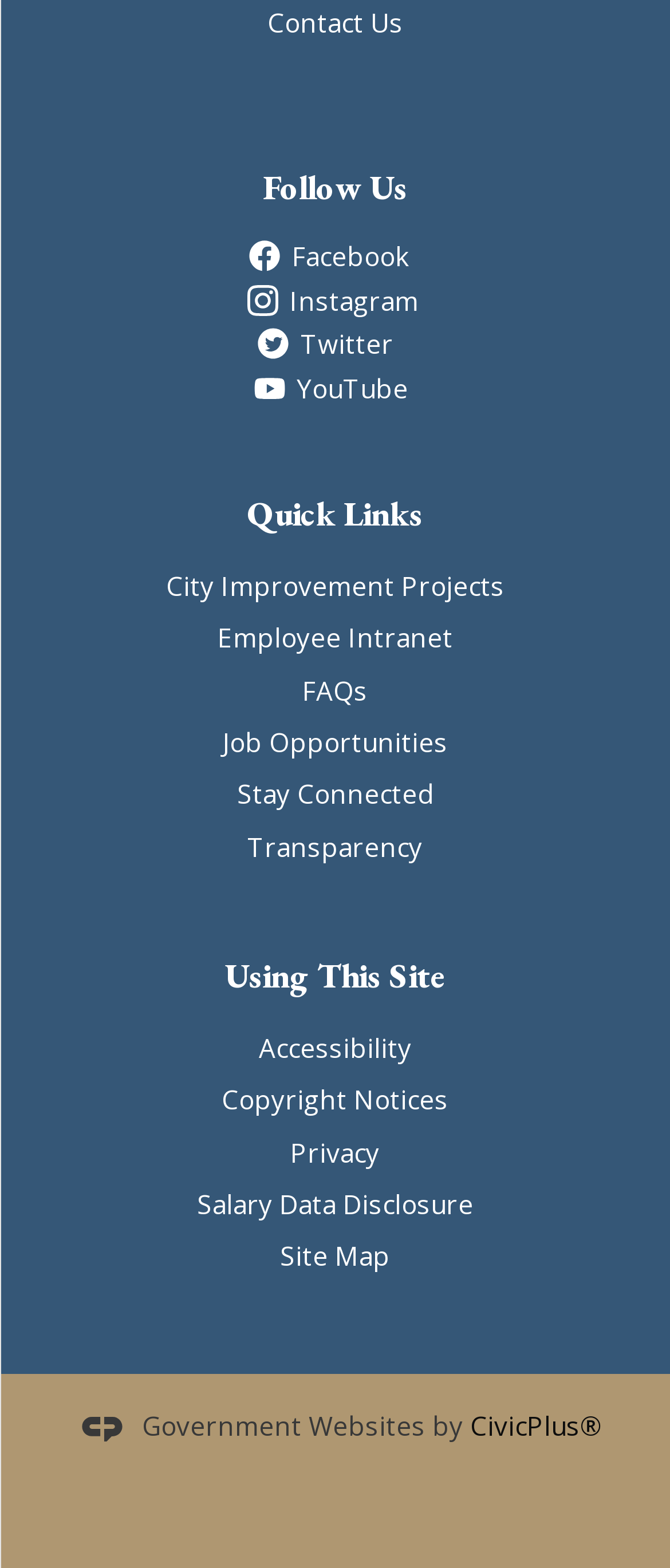Determine the bounding box coordinates of the clickable region to execute the instruction: "View Quick Links". The coordinates should be four float numbers between 0 and 1, denoted as [left, top, right, bottom].

[0.369, 0.313, 0.631, 0.342]